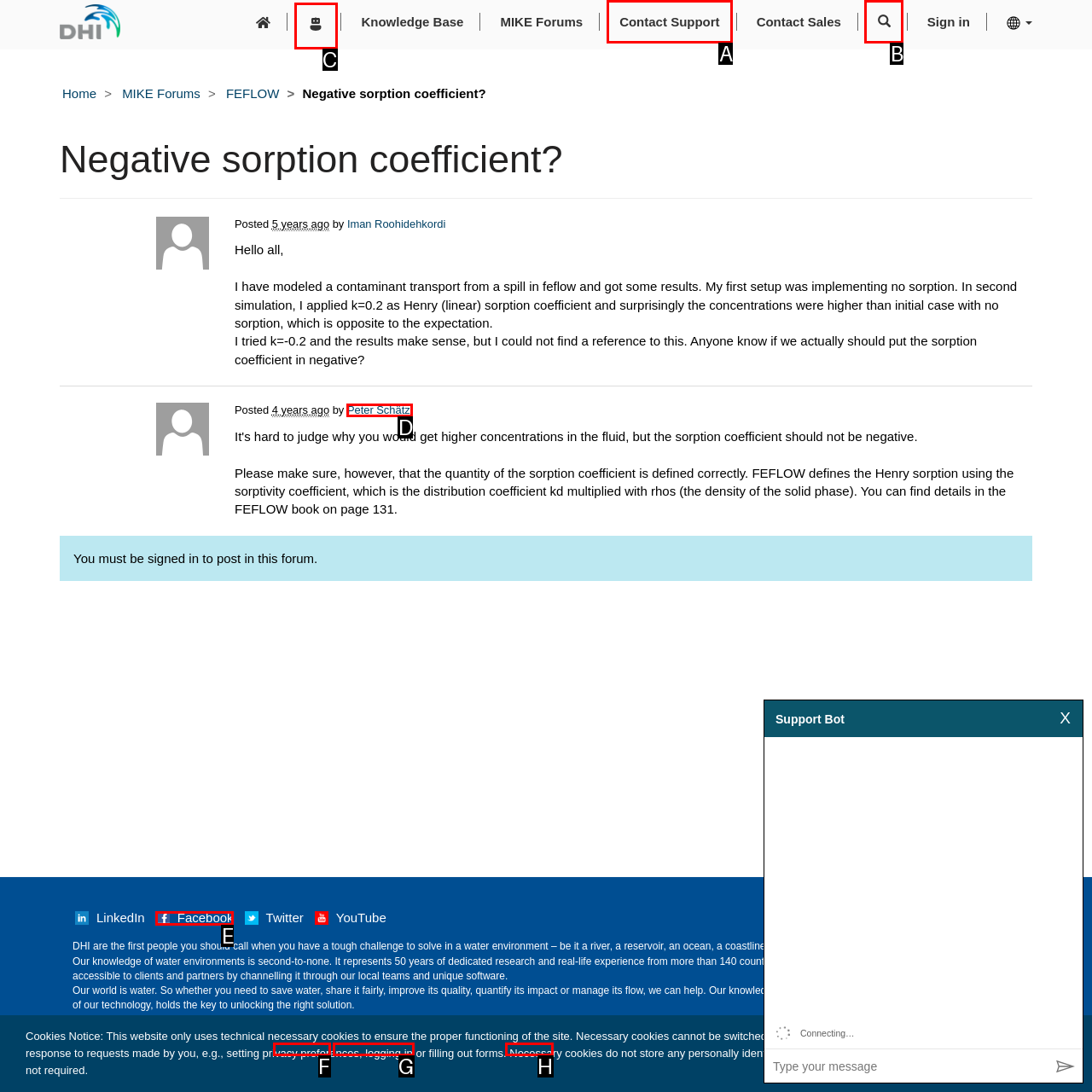Looking at the description: Terms of use, identify which option is the best match and respond directly with the letter of that option.

G